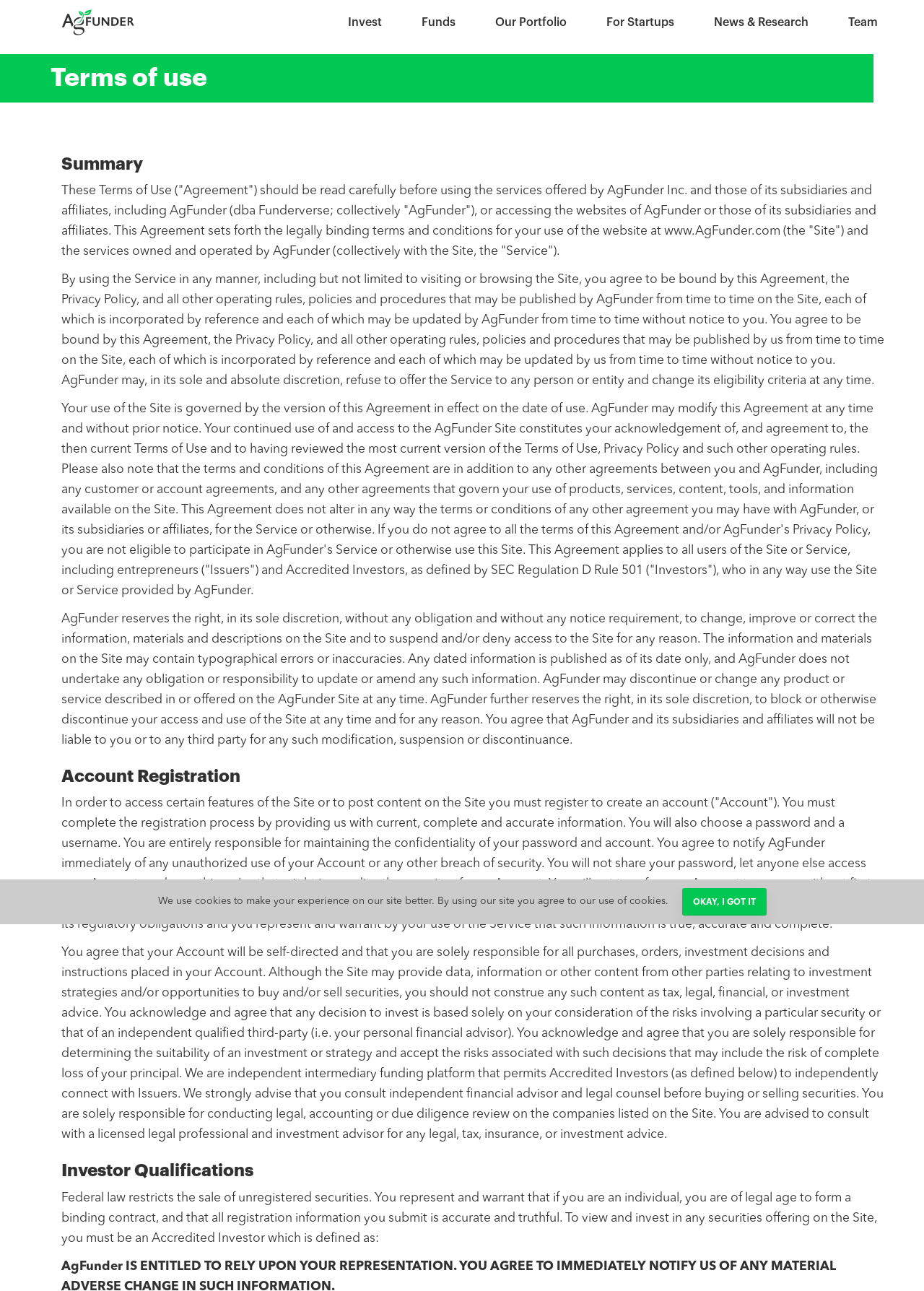Please determine the headline of the webpage and provide its content.

Terms of use